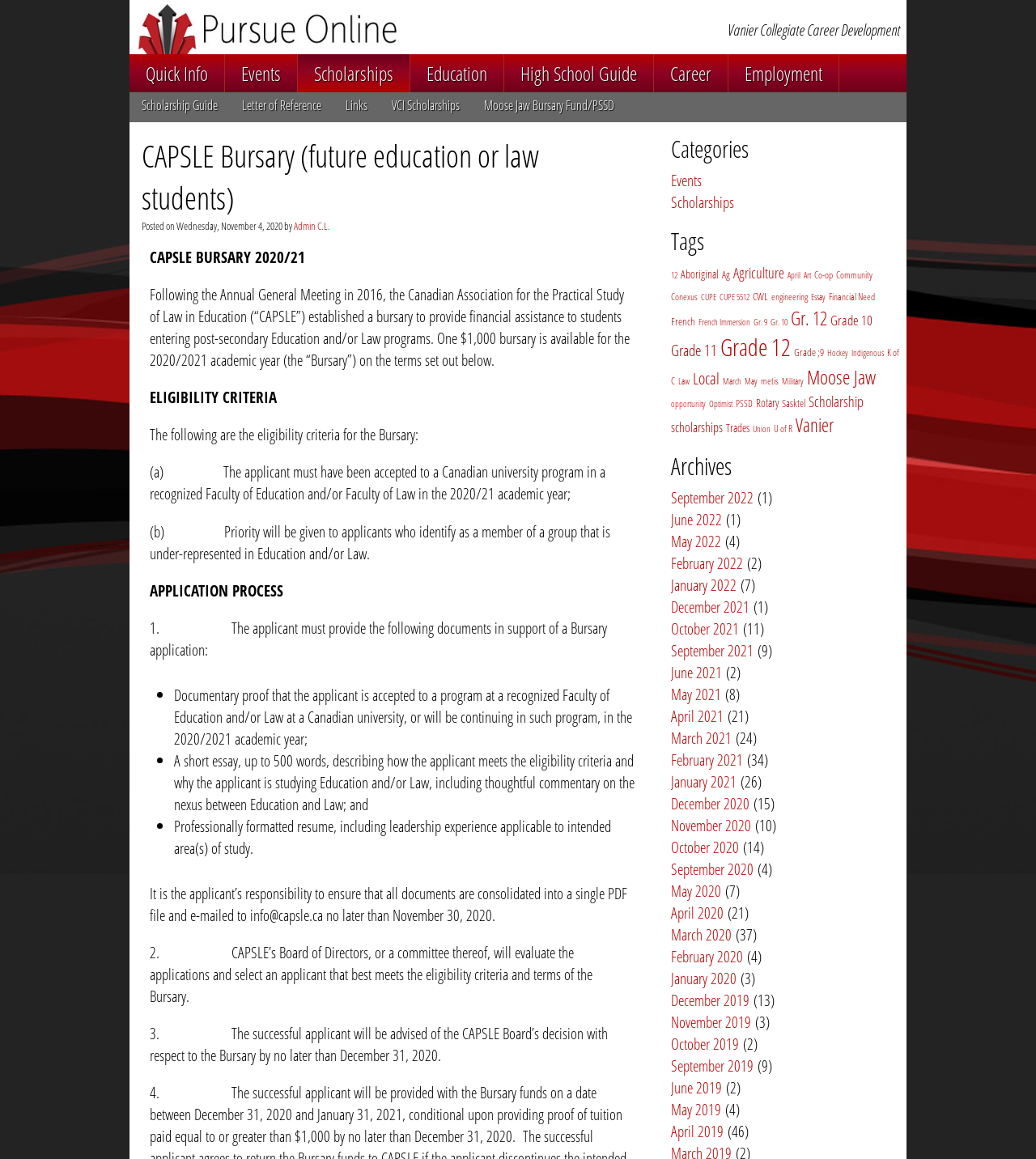Please locate the bounding box coordinates of the element that should be clicked to complete the given instruction: "Read about the 'CAPSLE Bursary' eligibility criteria".

[0.144, 0.333, 0.267, 0.352]